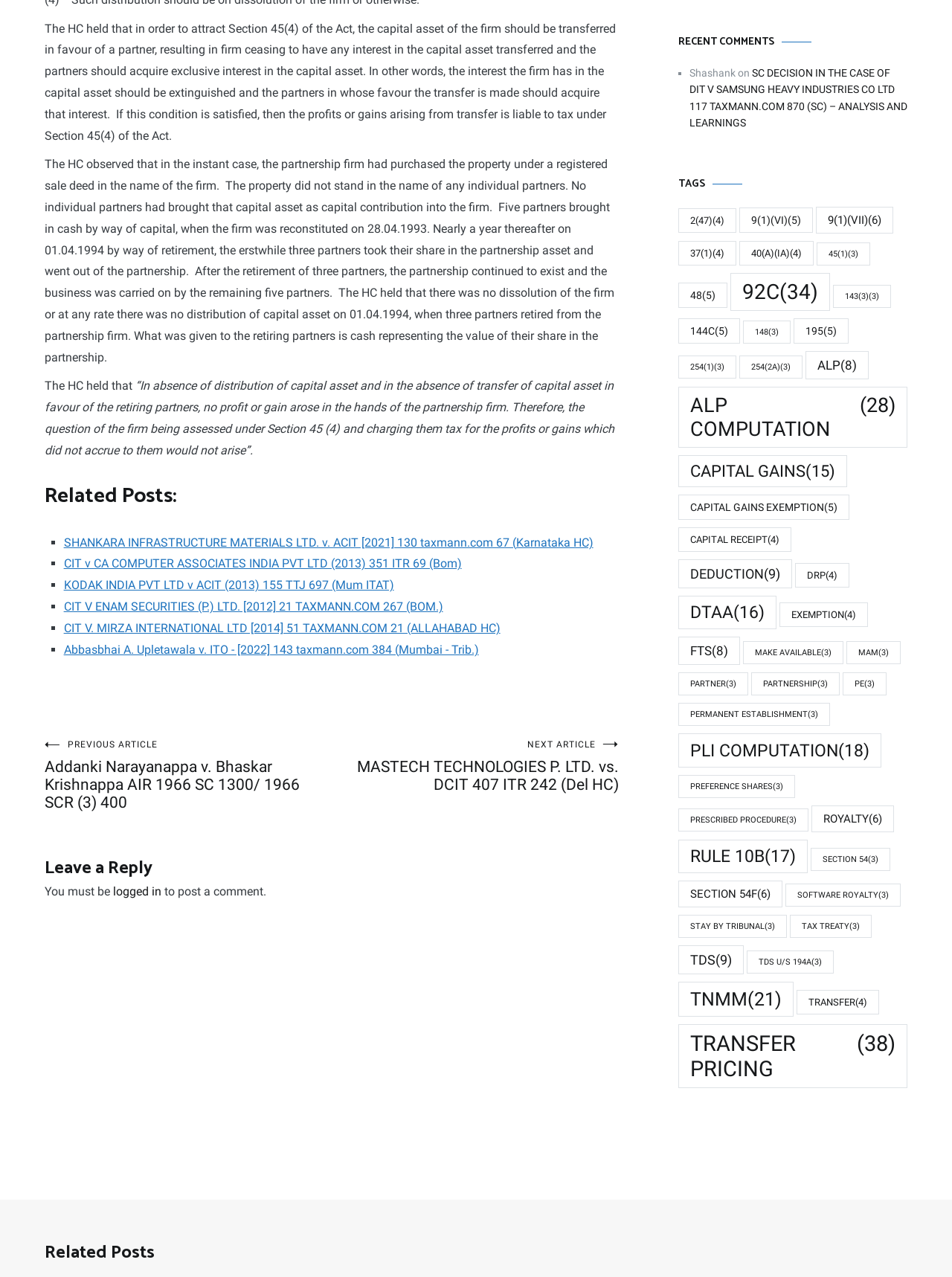Respond to the question below with a single word or phrase:
How many related posts are listed?

5